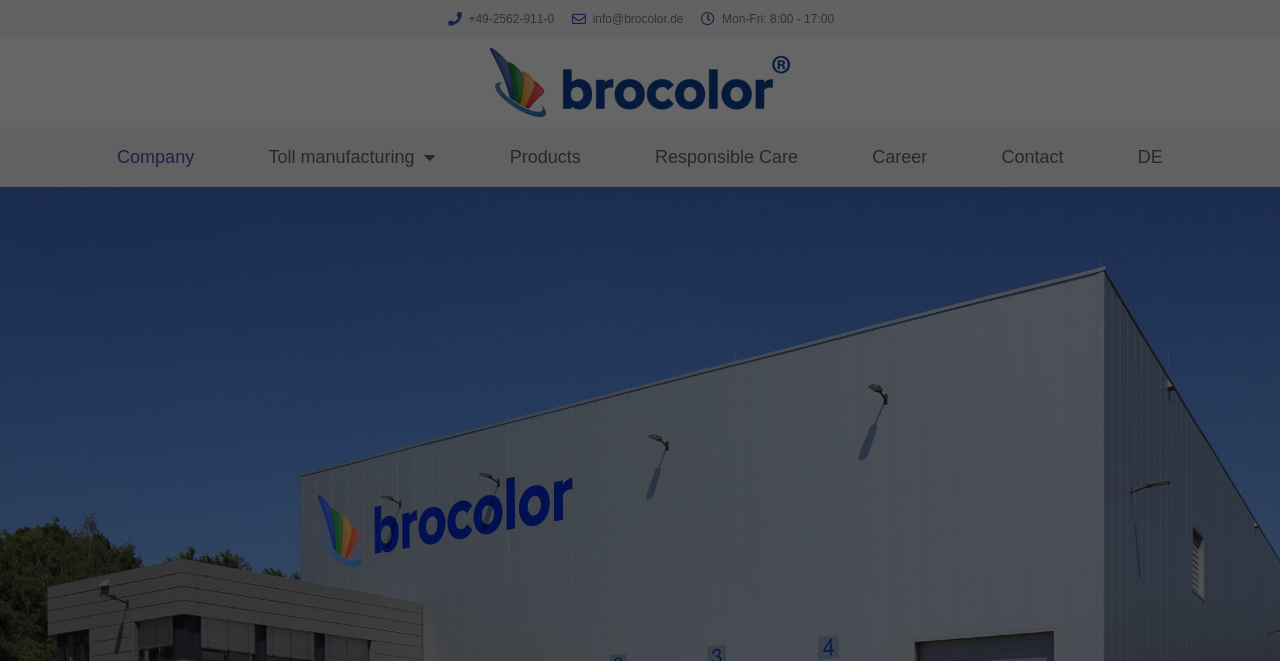Pinpoint the bounding box coordinates of the element to be clicked to execute the instruction: "Share the CompTIA IT Fundamentals+ course".

None